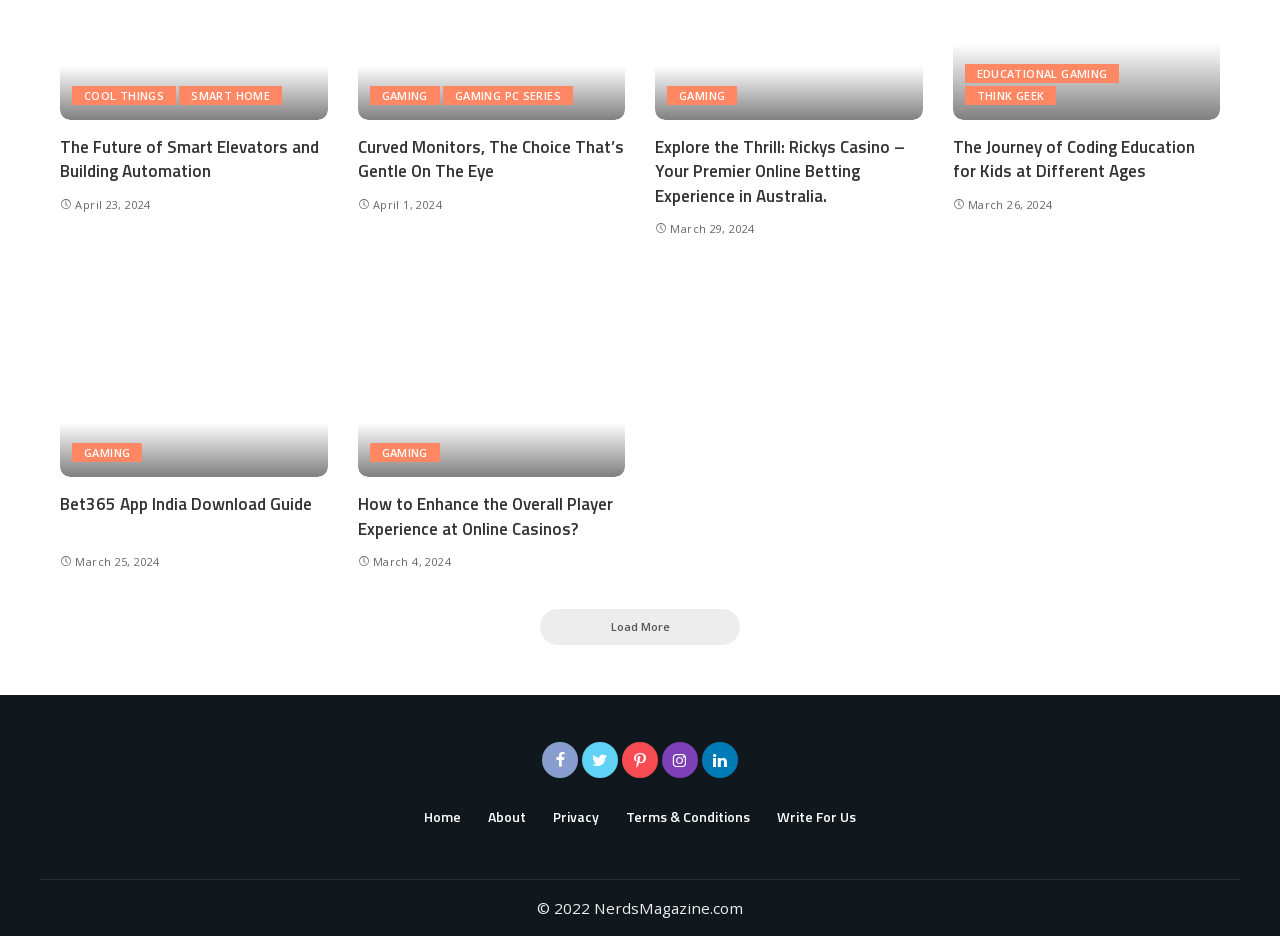Please mark the clickable region by giving the bounding box coordinates needed to complete this instruction: "Click on COOL THINGS".

[0.056, 0.092, 0.138, 0.112]